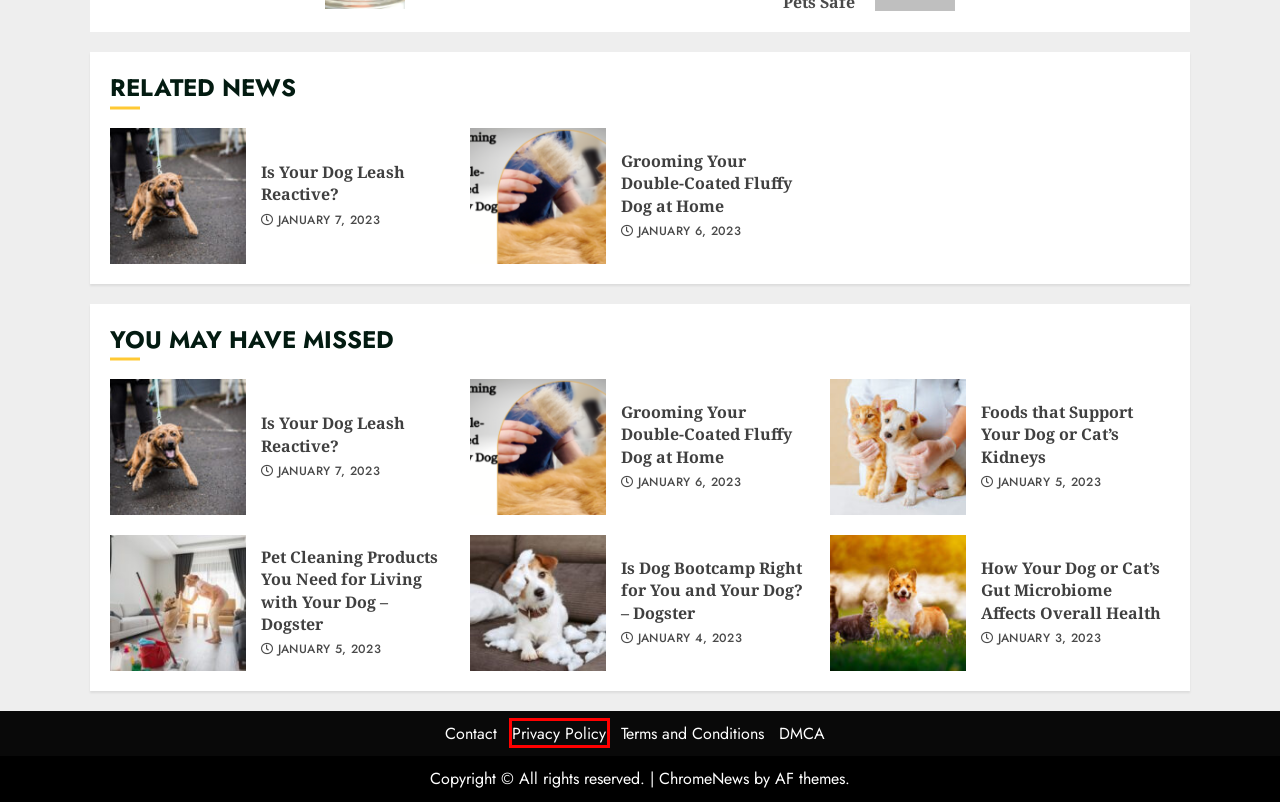Review the screenshot of a webpage that includes a red bounding box. Choose the webpage description that best matches the new webpage displayed after clicking the element within the bounding box. Here are the candidates:
A. Is Your Dog Leash Reactive? - Pet Voice
B. Grooming Your Double-Coated Fluffy Dog at Home - Pet Voice
C. Terms and Conditions - Pet Voice
D. How Your Dog or Cat’s Gut Microbiome Affects Overall Health - Pet Voice
E. DMCA - Pet Voice
F. Privacy Policy - Pet Voice
G. Pet Cleaning Products You Need for Living with Your Dog – Dogster - Pet Voice
H. Is Dog Bootcamp Right for You and Your Dog? – Dogster - Pet Voice

F